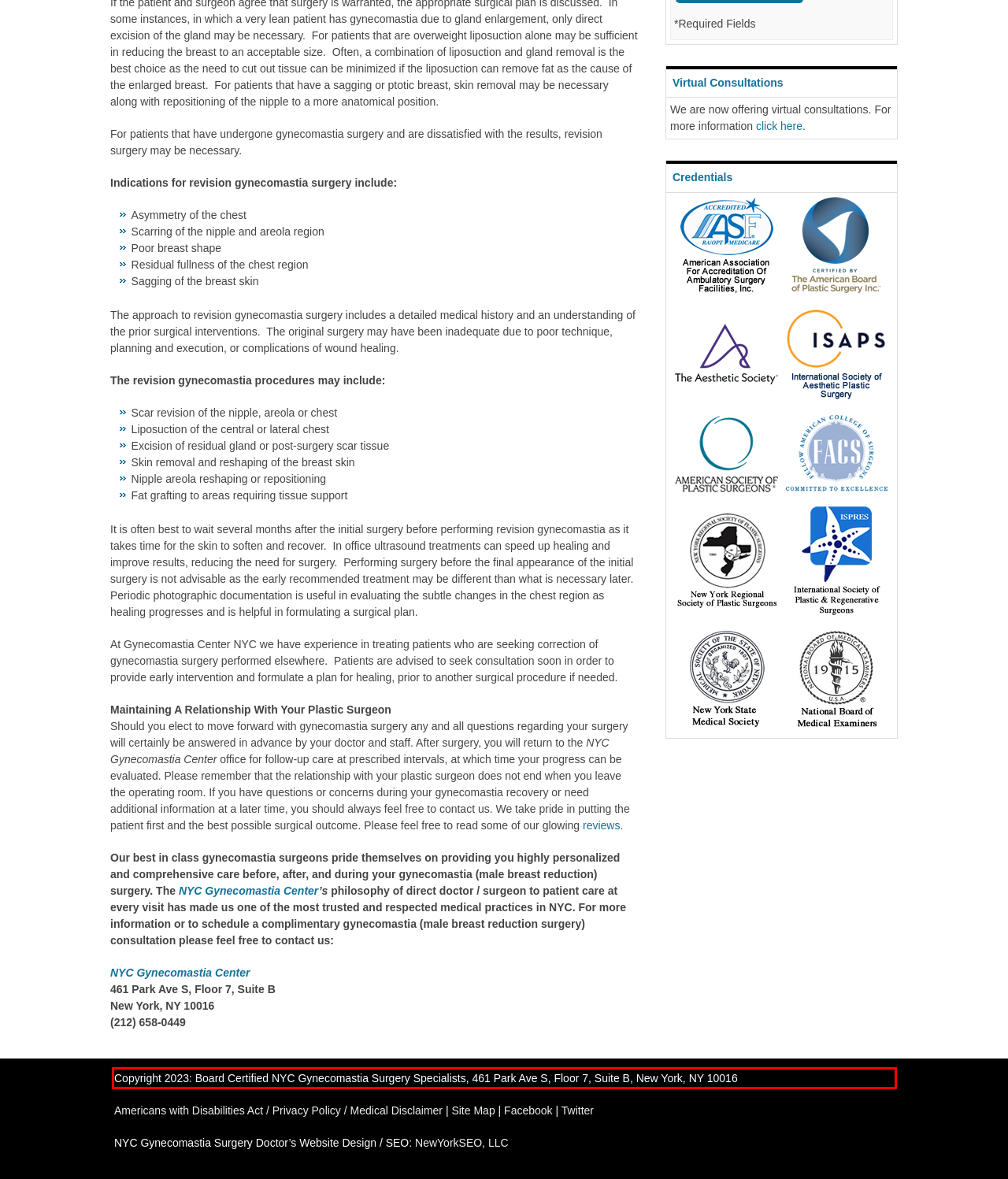View the screenshot of the webpage and identify the UI element surrounded by a red bounding box. Extract the text contained within this red bounding box.

Copyright 2023: Board Certified NYC Gynecomastia Surgery Specialists, 461 Park Ave S, Floor 7, Suite B, New York, NY 10016